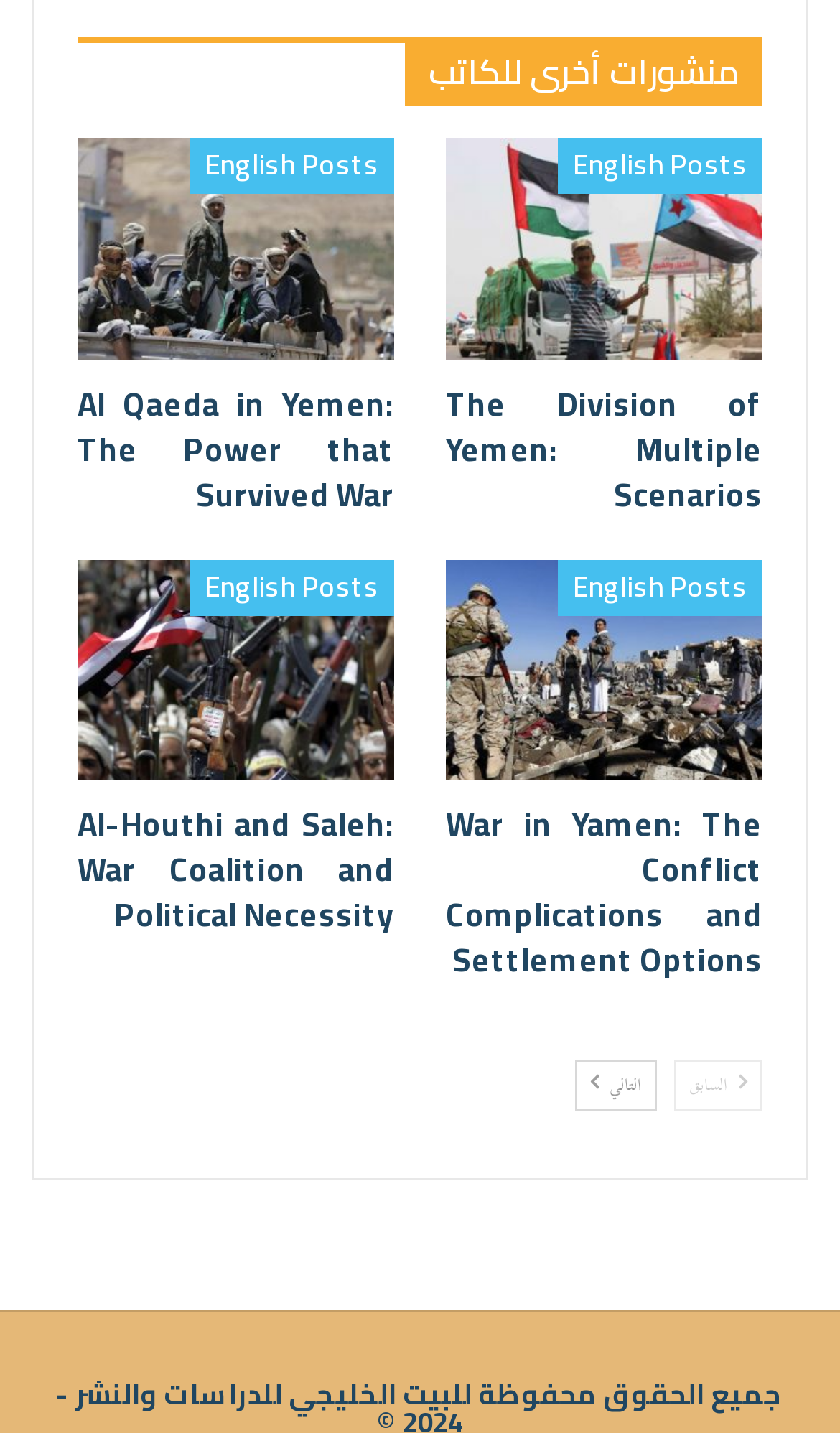What are the navigation buttons at the bottom?
Give a detailed and exhaustive answer to the question.

I looked at the bottom of the webpage and saw two buttons with the text 'السابق' and 'التالي', which are Arabic for 'Previous' and 'Next' respectively.